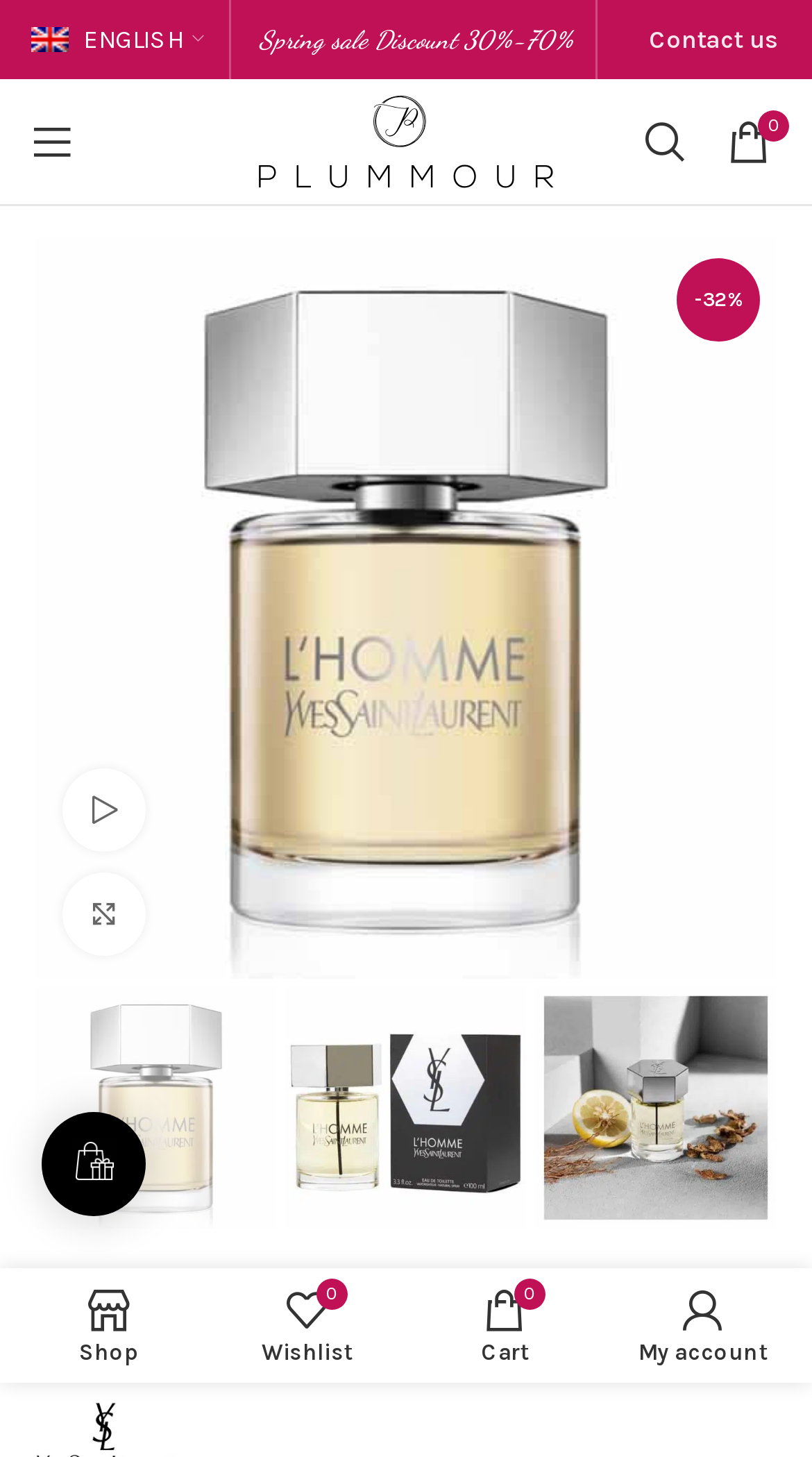Find the bounding box coordinates for the HTML element described as: "aria-label="Previous product"". The coordinates should consist of four float values between 0 and 1, i.e., [left, top, right, bottom].

[0.808, 0.881, 0.859, 0.91]